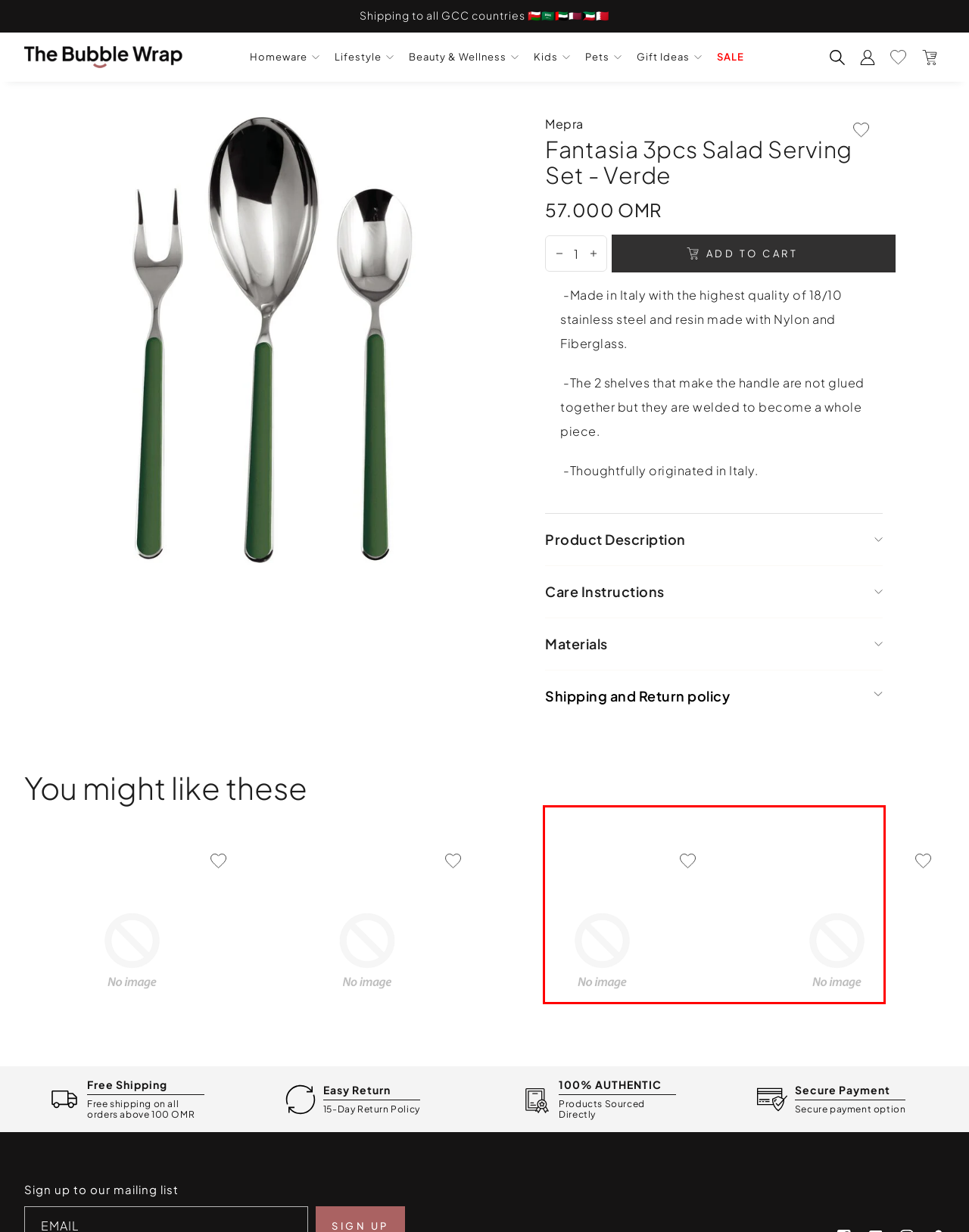Analyze the screenshot of the webpage and extract the text from the UI element that is inside the red bounding box.

• With its elegant and timeless shape, the Fantasia Salad Serving Set exudes sophistication and charm. The attention to detail is evident as the Stainless Steel body extends seamlessly to the end of each handle, providing a sleek and seamless design. This cohesive integration of materials showcases the meticulous craftsmanship and elevates the overall appeal of the set.